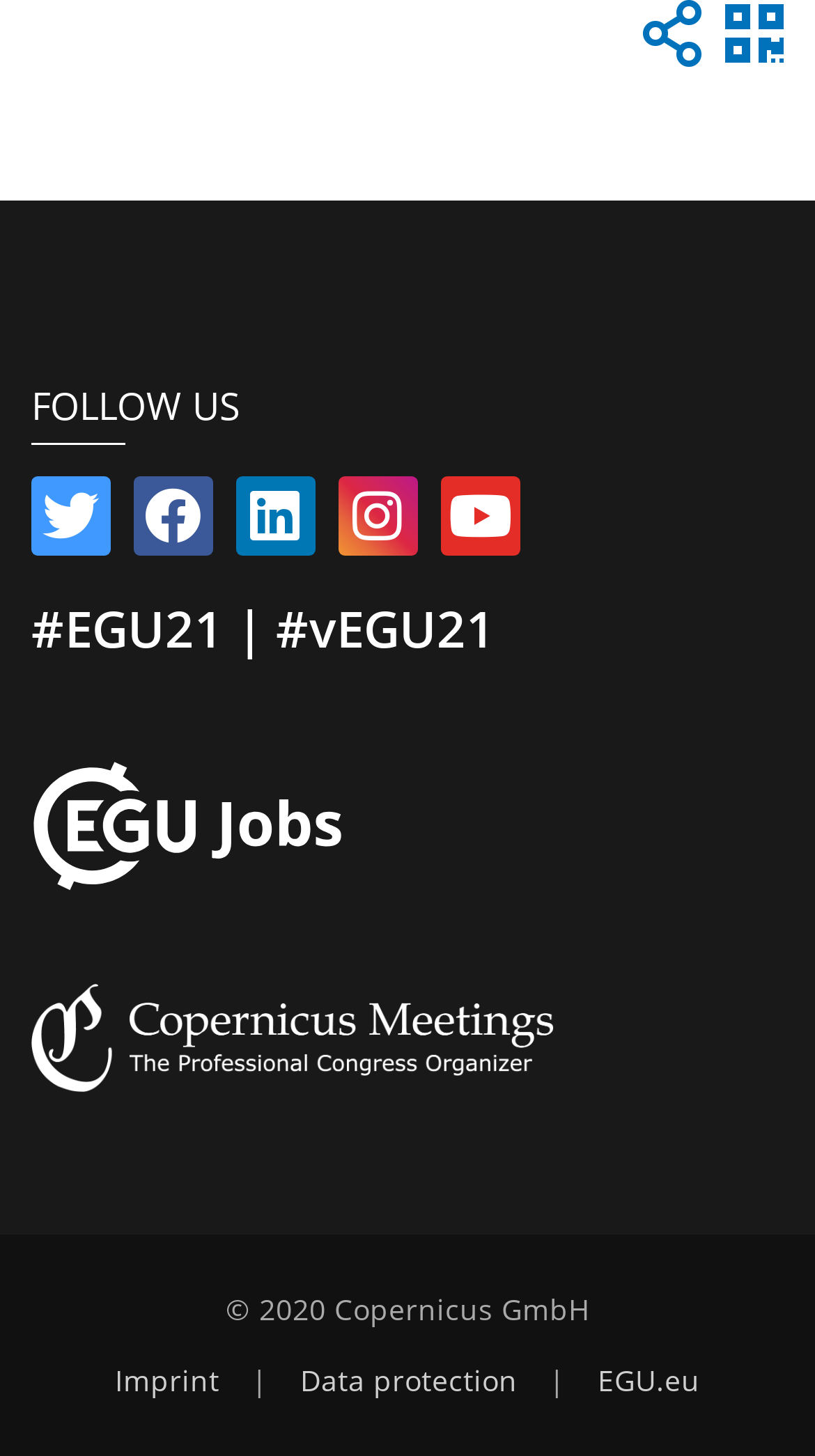Select the bounding box coordinates of the element I need to click to carry out the following instruction: "Follow us on Facebook".

[0.038, 0.345, 0.135, 0.376]